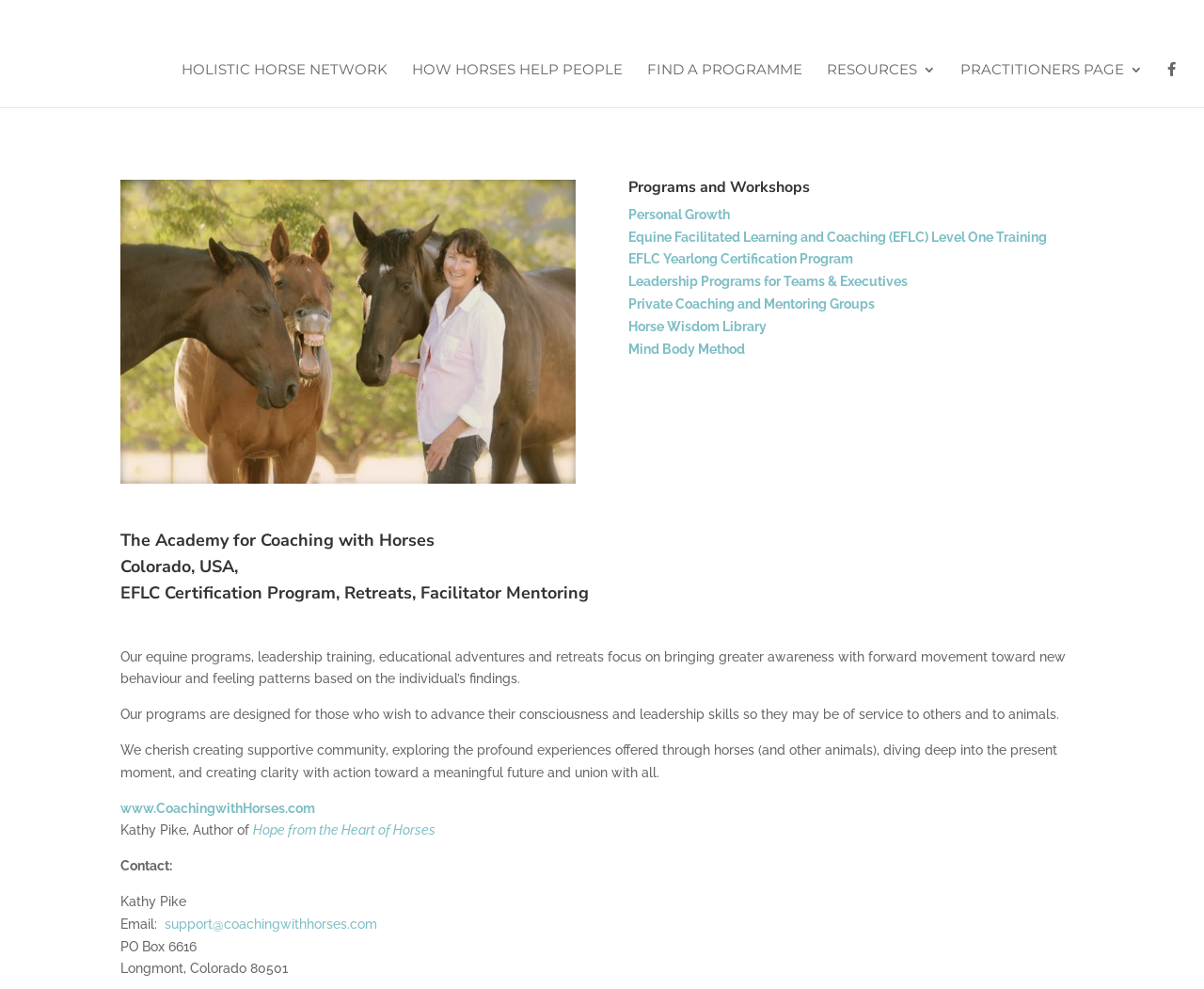Determine the bounding box coordinates of the section to be clicked to follow the instruction: "Contact the Academy through email". The coordinates should be given as four float numbers between 0 and 1, formatted as [left, top, right, bottom].

[0.137, 0.926, 0.313, 0.942]